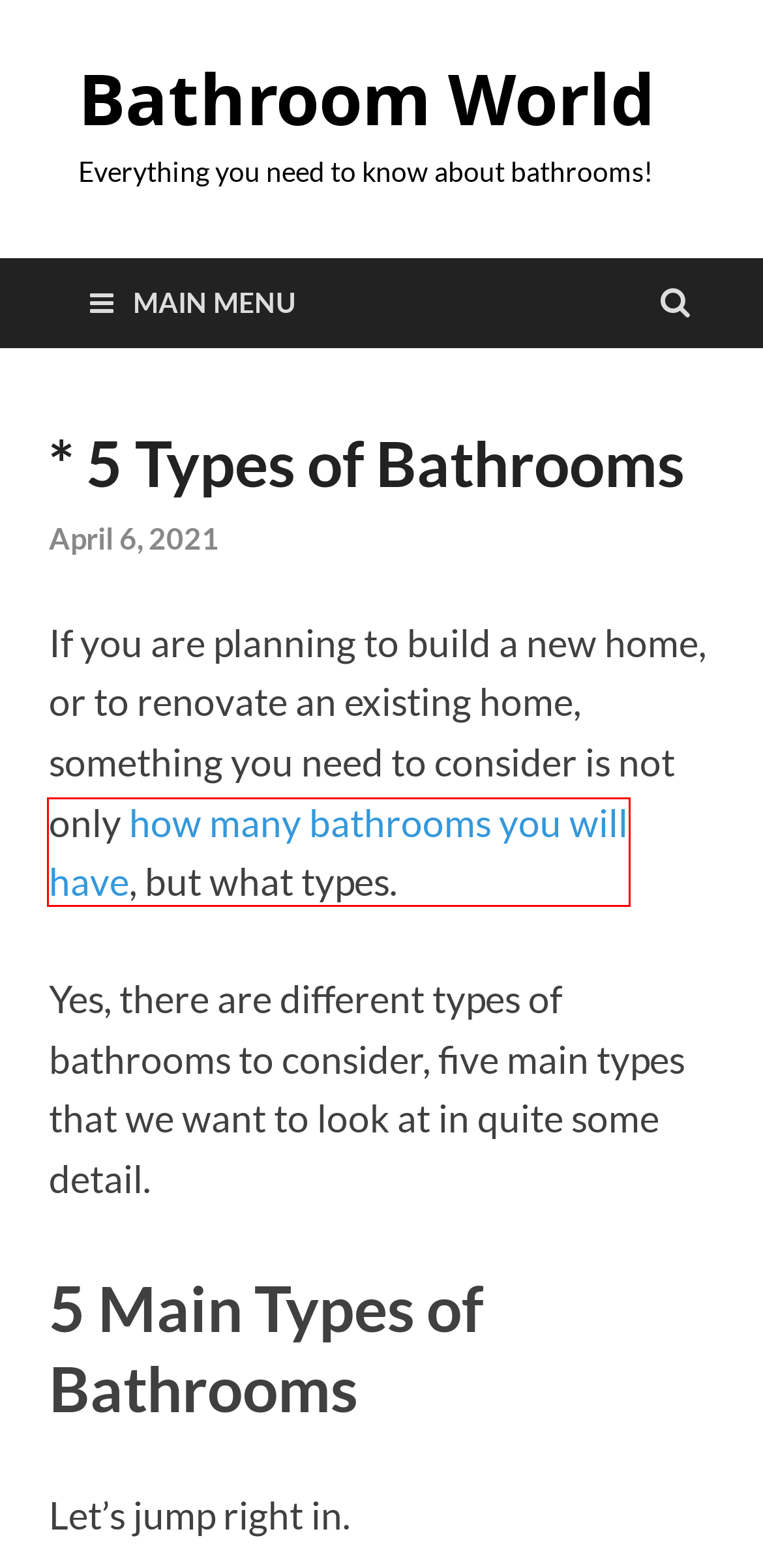Observe the provided screenshot of a webpage with a red bounding box around a specific UI element. Choose the webpage description that best fits the new webpage after you click on the highlighted element. These are your options:
A. Web Analytics Made Easy - Statcounter
B. * Steam Shower vs. Sauna: Which Is Better? - Bathroom World
C. Bathroom World - Everything you need to know about bathrooms!
D. * How Many Bathrooms Should a House Have? - Bathroom World
E. * Bidet vs. Toilet Paper: Which Is Better? - Bathroom World
F. * 14 Different Types of Bathtubs to Know - Bathroom World
G. HitMag WordPress Theme
H. Blog Tool, Publishing Platform, and CMS – WordPress.org

D